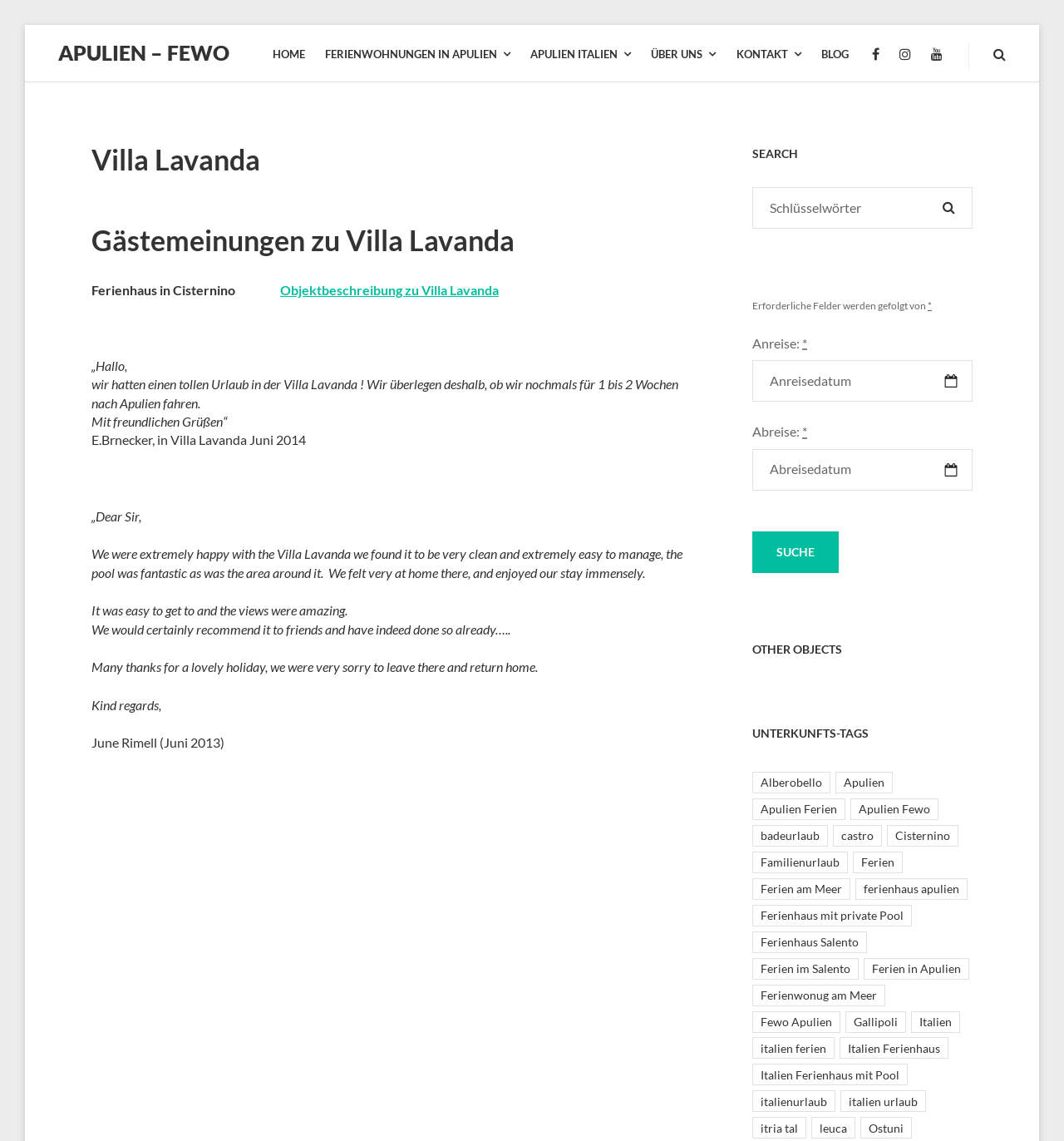Answer the following in one word or a short phrase: 
How many links are there in the 'OTHER OBJECTS' section?

27